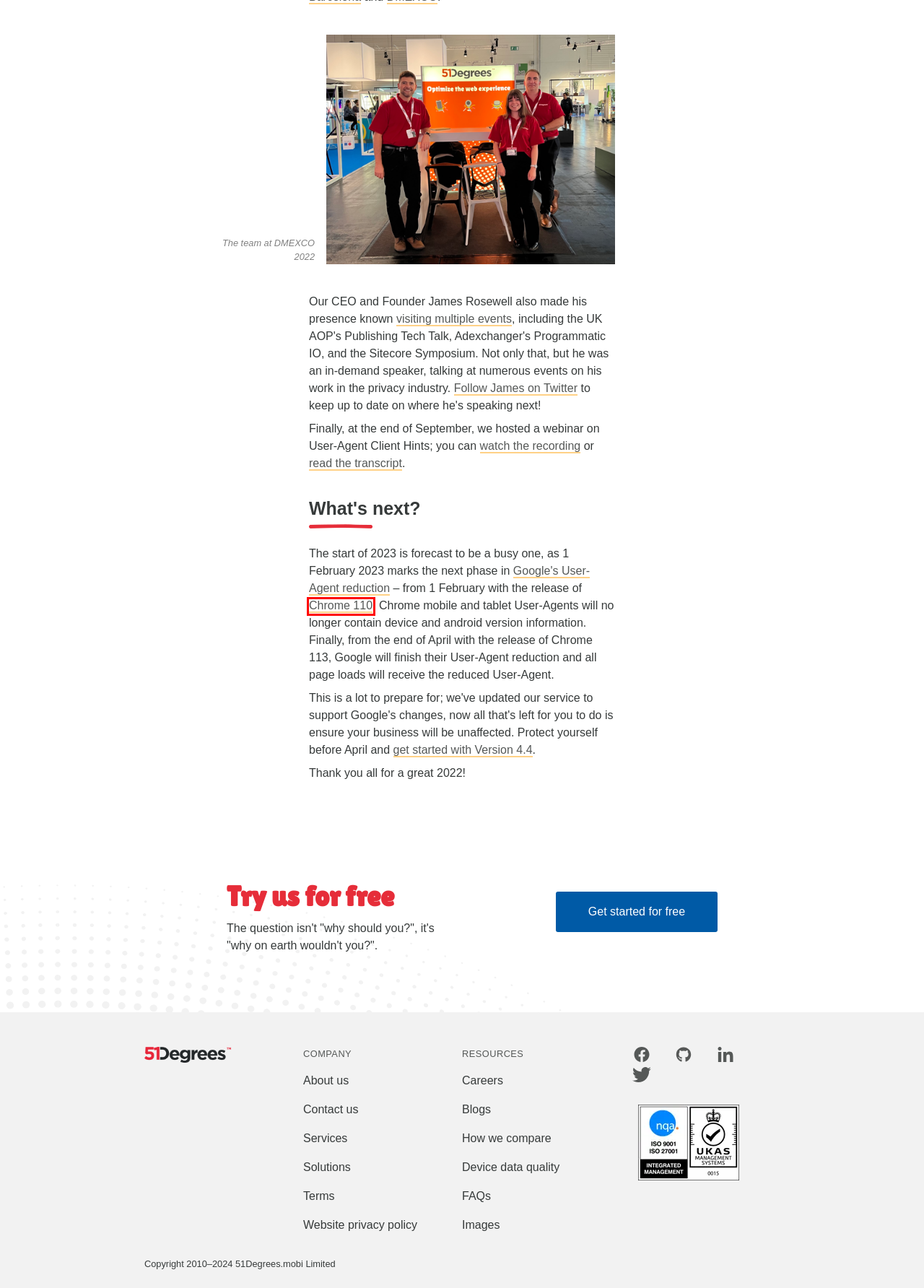You are provided a screenshot of a webpage featuring a red bounding box around a UI element. Choose the webpage description that most accurately represents the new webpage after clicking the element within the red bounding box. Here are the candidates:
A. Privacy Statement (March 2022) | 51Degrees
B. FAQs | 51Degrees
C. User-Agent Reduction
D. Device data quality | 51Degrees
E. Chrome Platform Status
F. Learn Client Hints | 51Degrees
G. Cloud Configuration | 51Degrees
H. Billing Portal

E